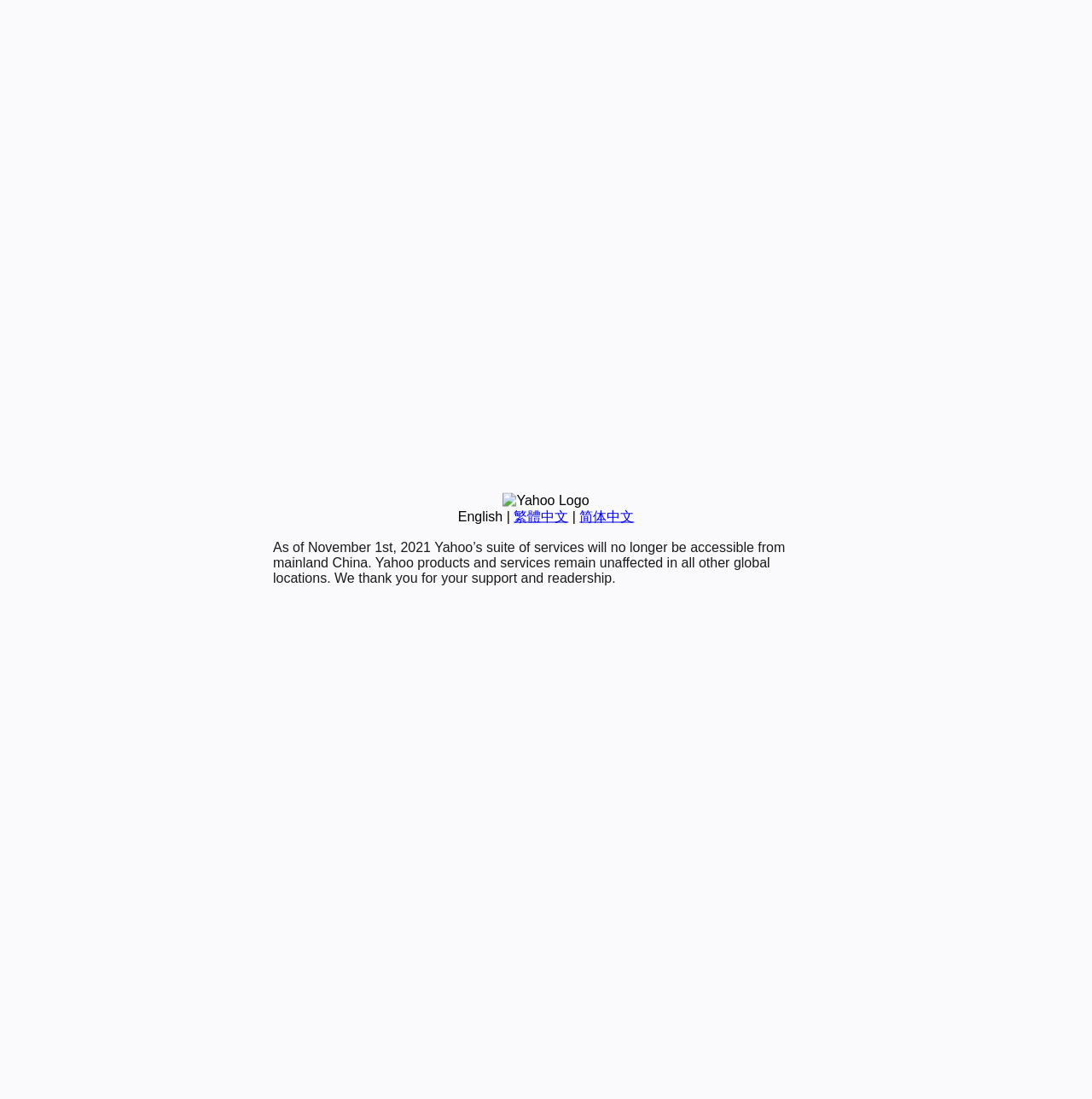Given the description English, predict the bounding box coordinates of the UI element. Ensure the coordinates are in the format (top-left x, top-left y, bottom-right x, bottom-right y) and all values are between 0 and 1.

[0.419, 0.463, 0.46, 0.476]